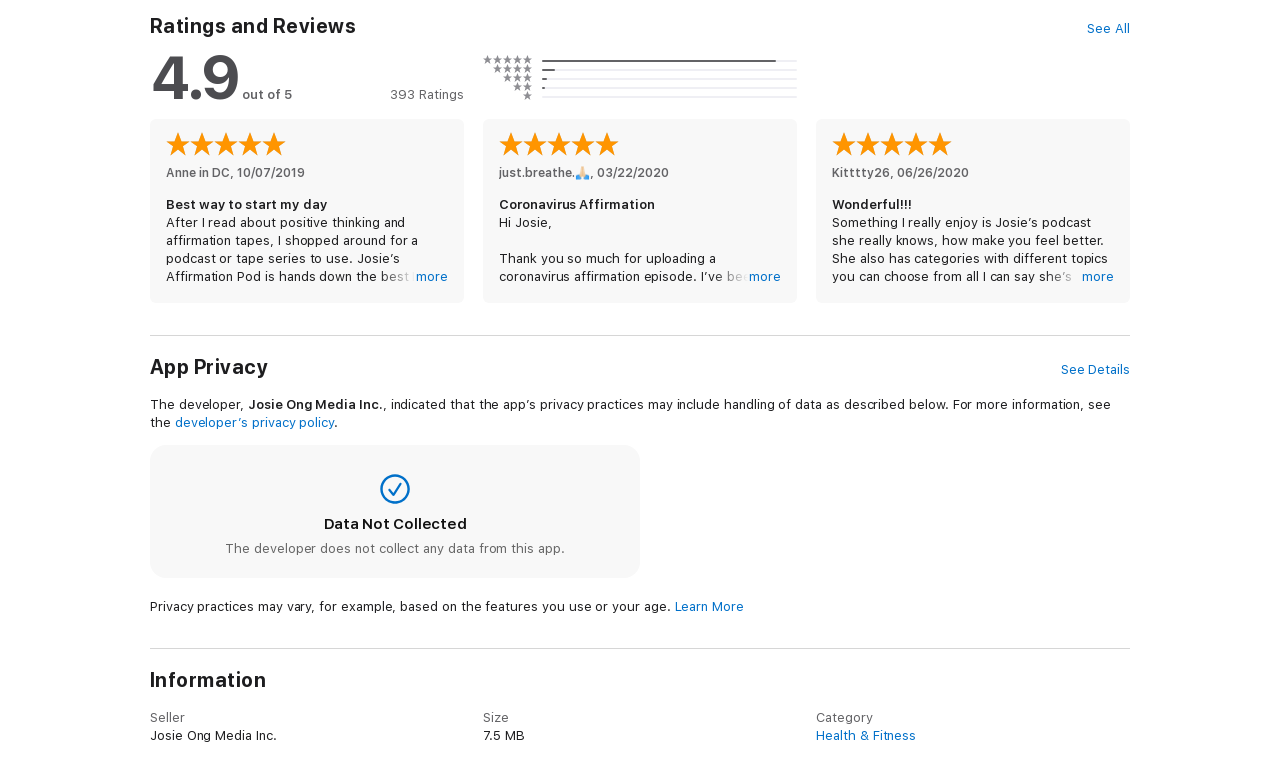What is the name of the podcast mentioned in the reviews?
Using the image provided, answer with just one word or phrase.

Affirmation Pod